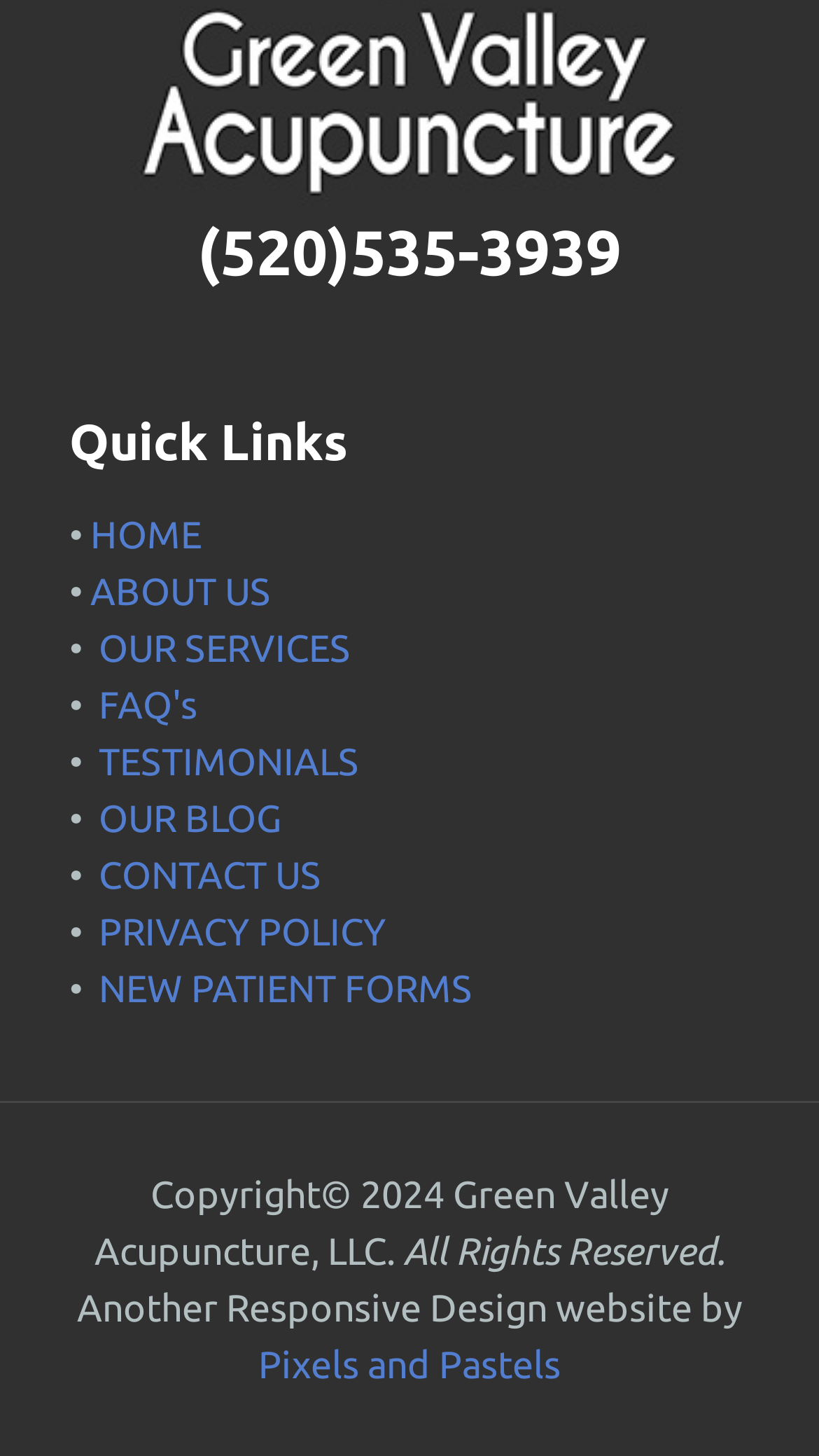Find the bounding box coordinates of the element's region that should be clicked in order to follow the given instruction: "visit the blog". The coordinates should consist of four float numbers between 0 and 1, i.e., [left, top, right, bottom].

[0.121, 0.546, 0.344, 0.575]